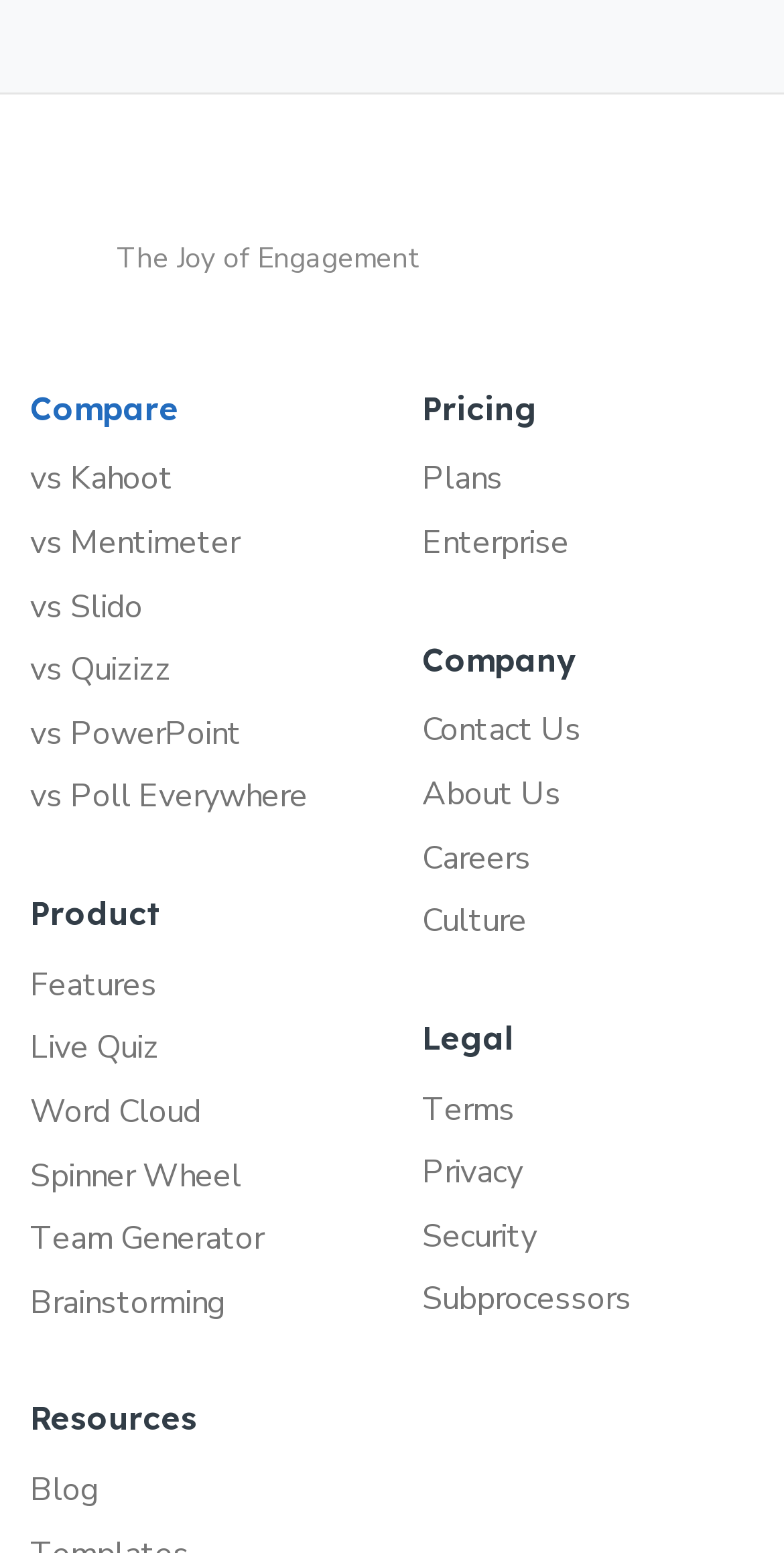Provide your answer to the question using just one word or phrase: What is the last feature listed?

Subprocessors